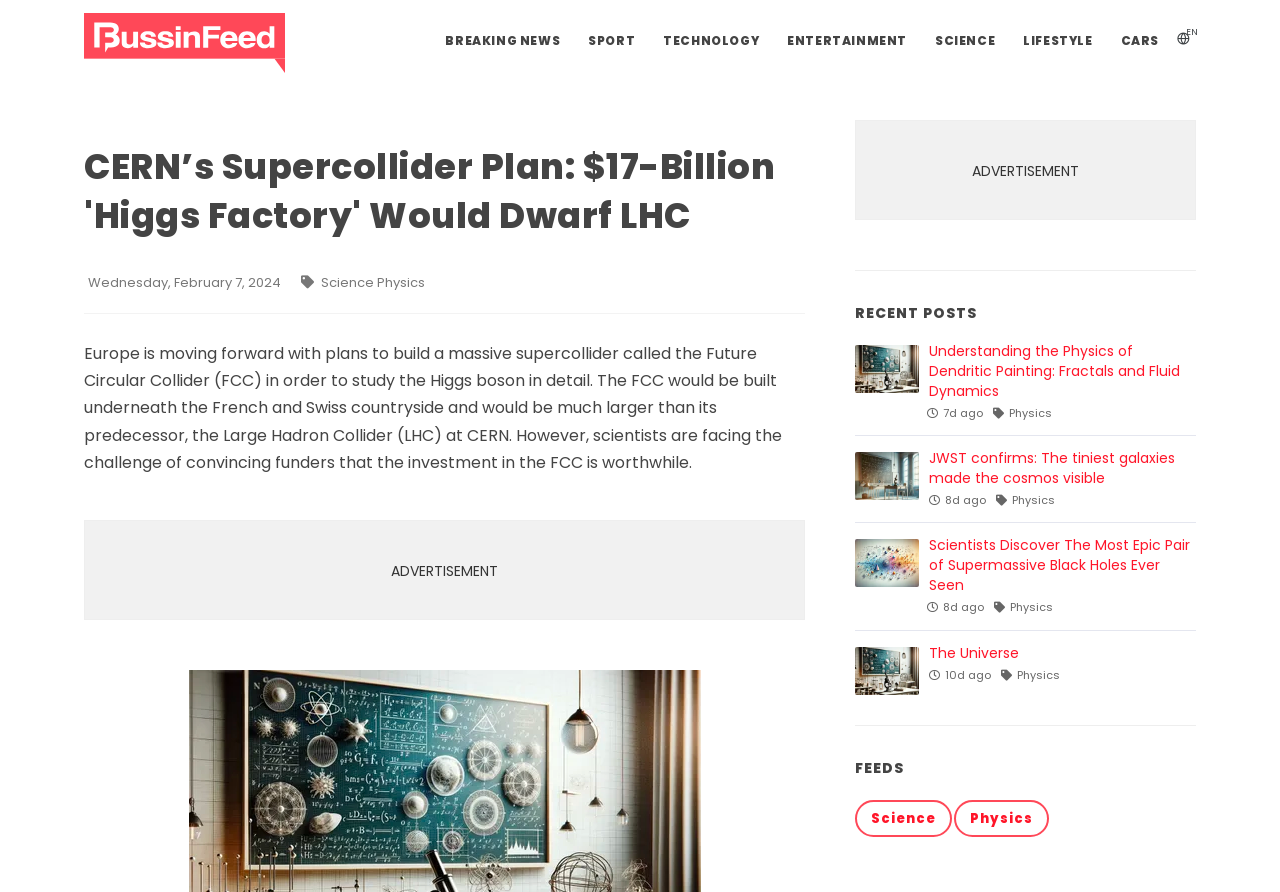Based on what you see in the screenshot, provide a thorough answer to this question: What is the name of the predecessor of the Future Circular Collider?

The name of the predecessor of the Future Circular Collider can be determined by reading the article's content, which states that the FCC 'would be much larger than its predecessor, the Large Hadron Collider (LHC) at CERN'. This suggests that the LHC is the predecessor of the FCC.